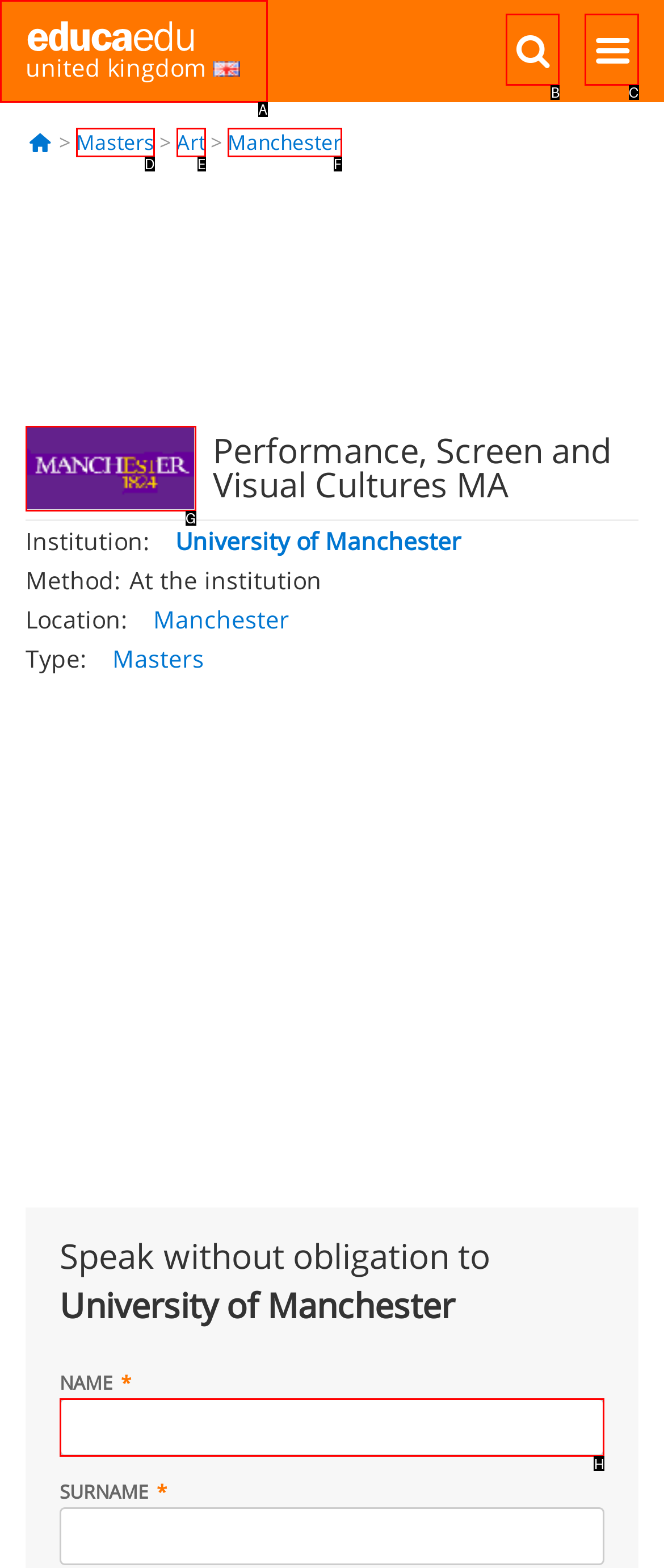Identify the appropriate lettered option to execute the following task: Enter your name
Respond with the letter of the selected choice.

H